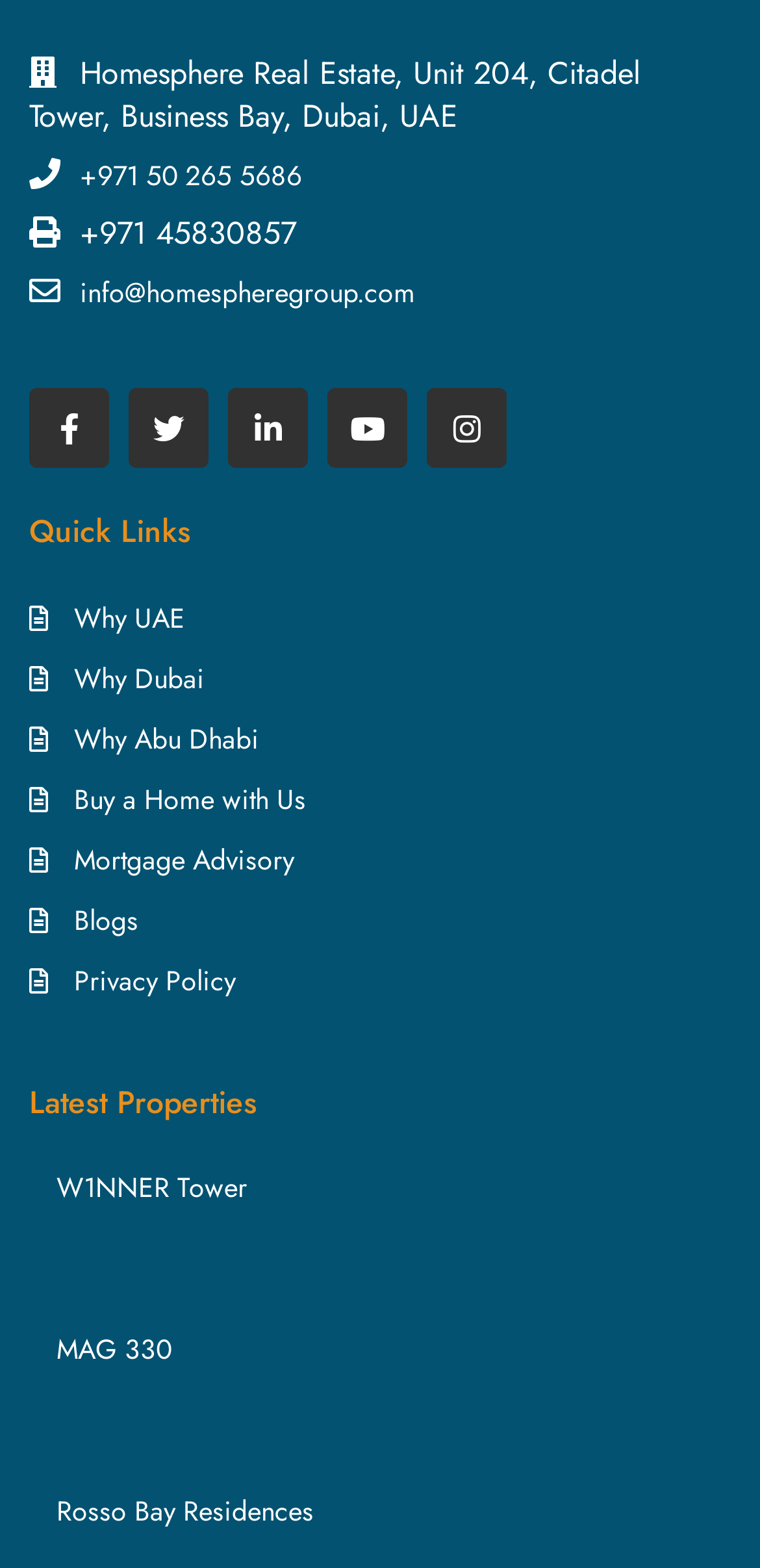Can you find the bounding box coordinates for the element that needs to be clicked to execute this instruction: "Call the office phone number"? The coordinates should be given as four float numbers between 0 and 1, i.e., [left, top, right, bottom].

[0.105, 0.099, 0.398, 0.124]